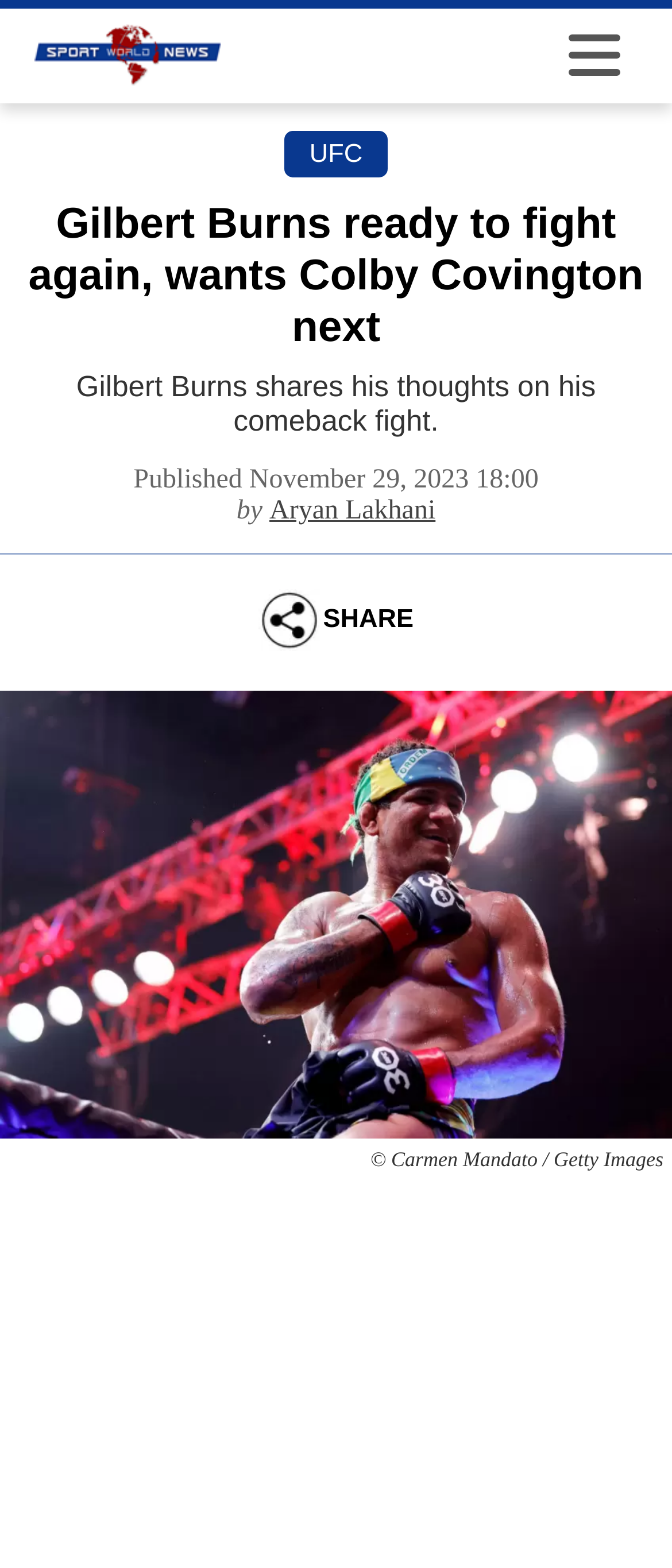Generate the main heading text from the webpage.

Gilbert Burns ready to fight again, wants Colby Covington next